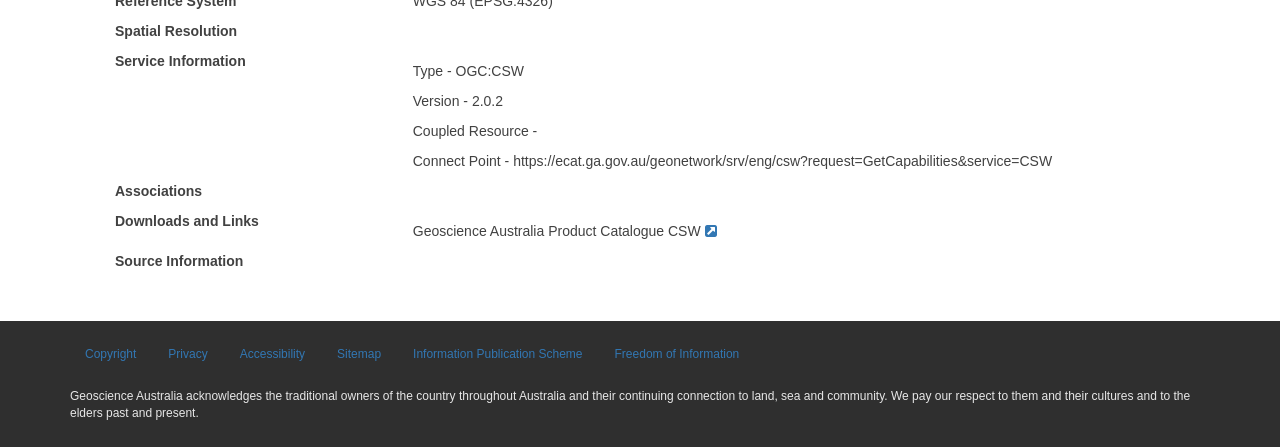Pinpoint the bounding box coordinates of the clickable element to carry out the following instruction: "Check out the 'Editors Picks' section."

None